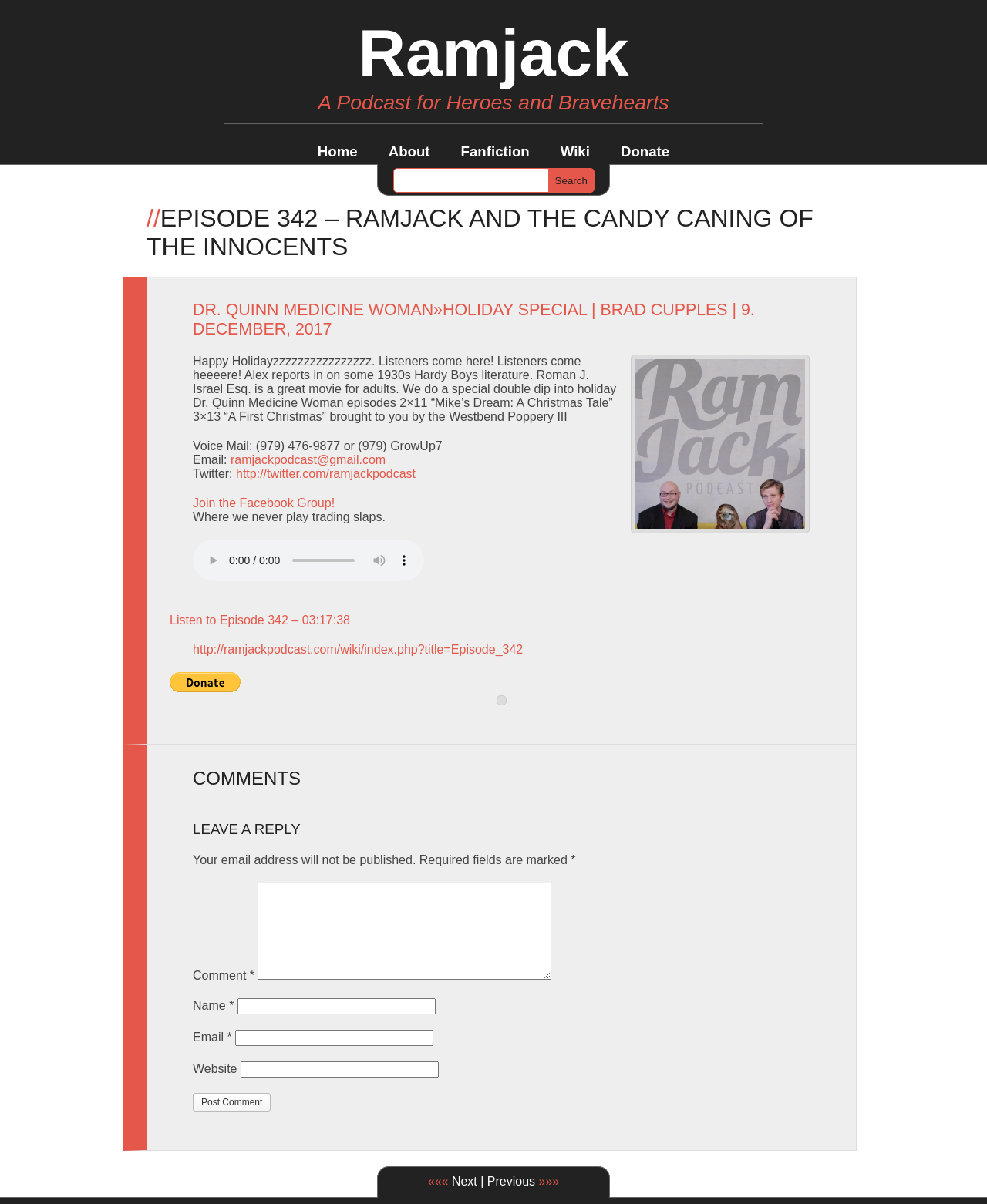What is the topic of the holiday special episode?
Please respond to the question with as much detail as possible.

The topic of the holiday special episode can be determined by looking at the text under the heading 'DR. QUINN MEDICINE WOMAN»HOLIDAY SPECIAL | BRAD CUPPLES | 9. DECEMBER, 2017'. The text mentions 'holiday Dr. Quinn Medicine Woman episodes', indicating that the topic of the holiday special episode is Dr. Quinn Medicine Woman.